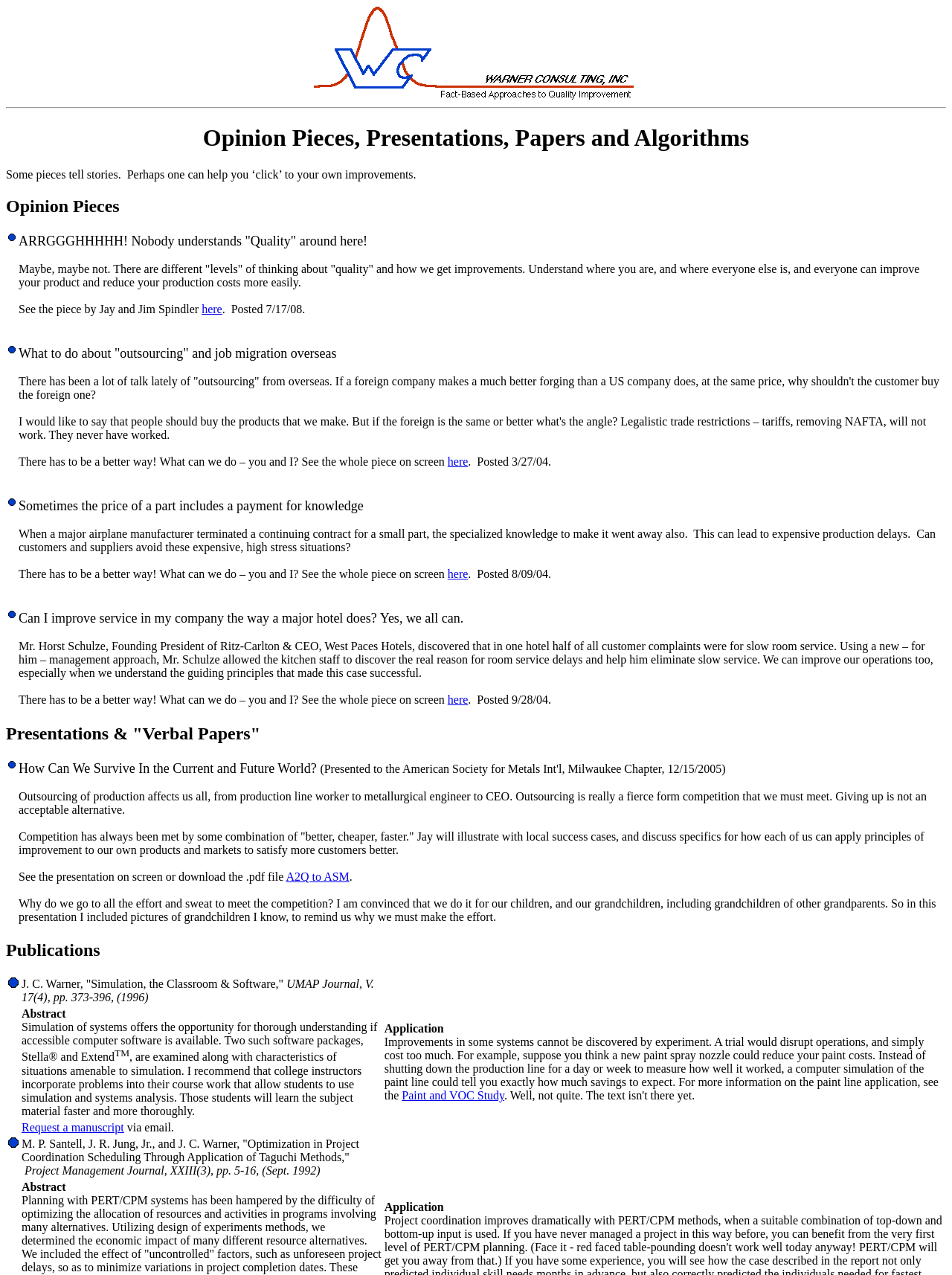Use a single word or phrase to answer the question:
What is the name of the journal where the publication 'Simulation, the Classroom & Software' was published?

UMAP Journal